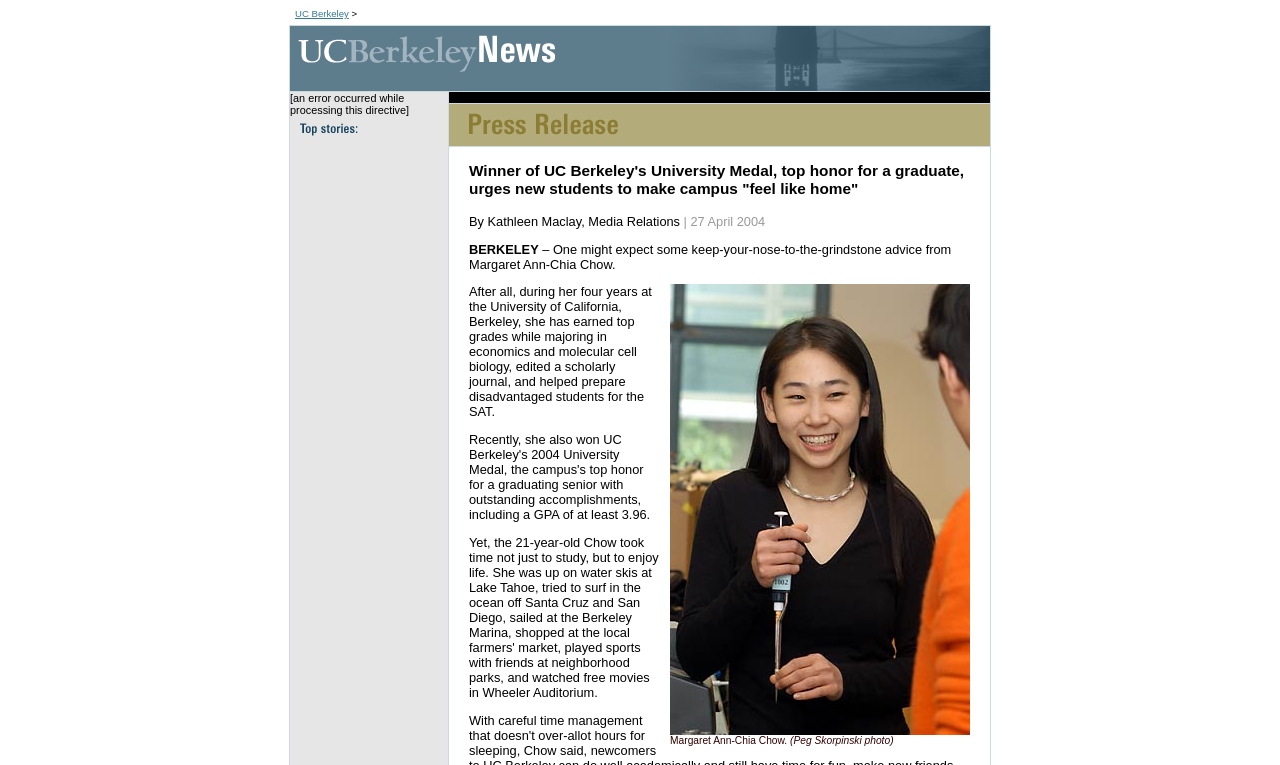What is the name of the person in the image?
Please answer the question as detailed as possible based on the image.

I found the answer by looking at the image with the caption 'Margaret Ann-Chia Chow' and the surrounding text, which suggests that the person in the image is Margaret Ann-Chia Chow.